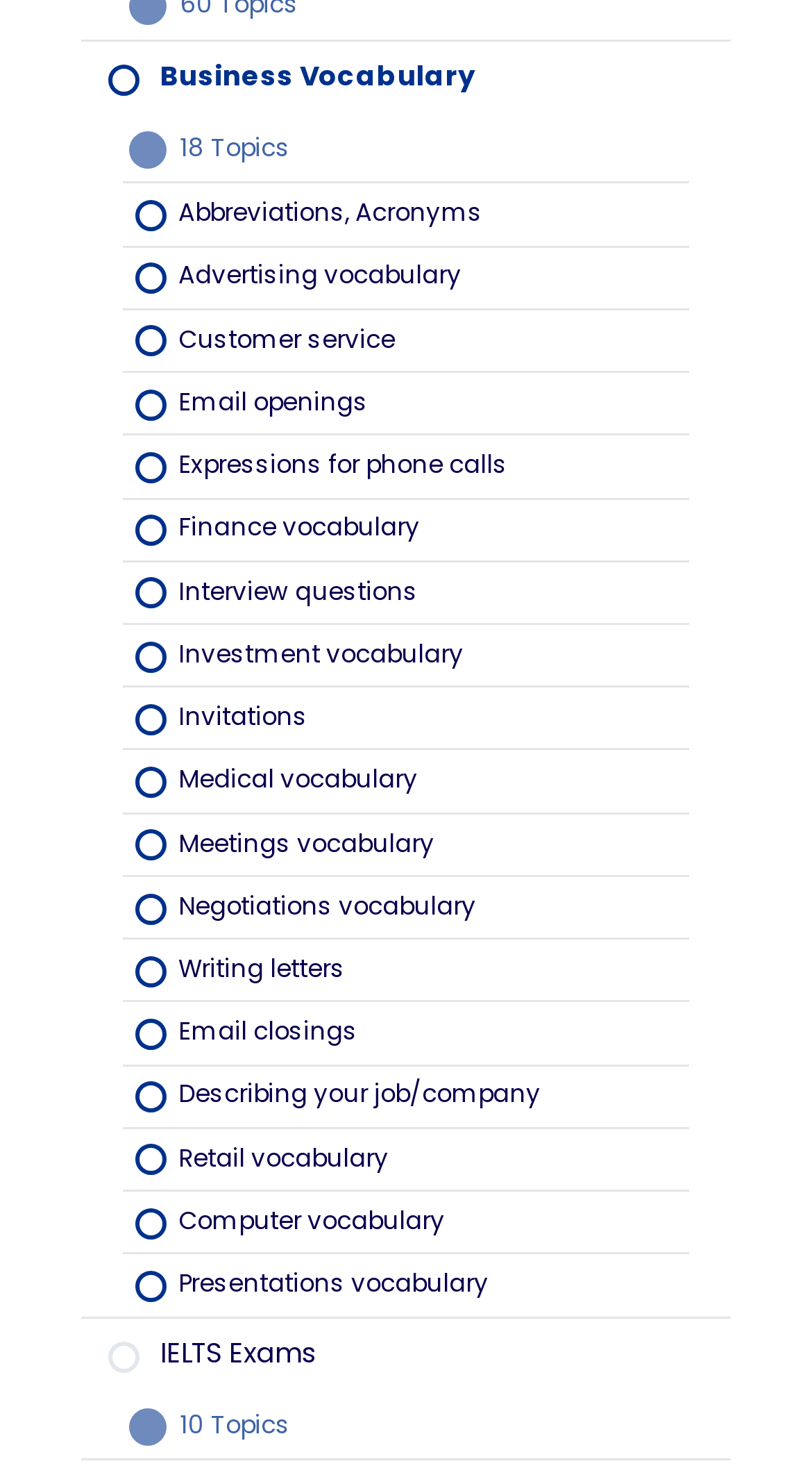Answer the following query concisely with a single word or phrase:
How many 'Previous Page' links are there on the page?

3